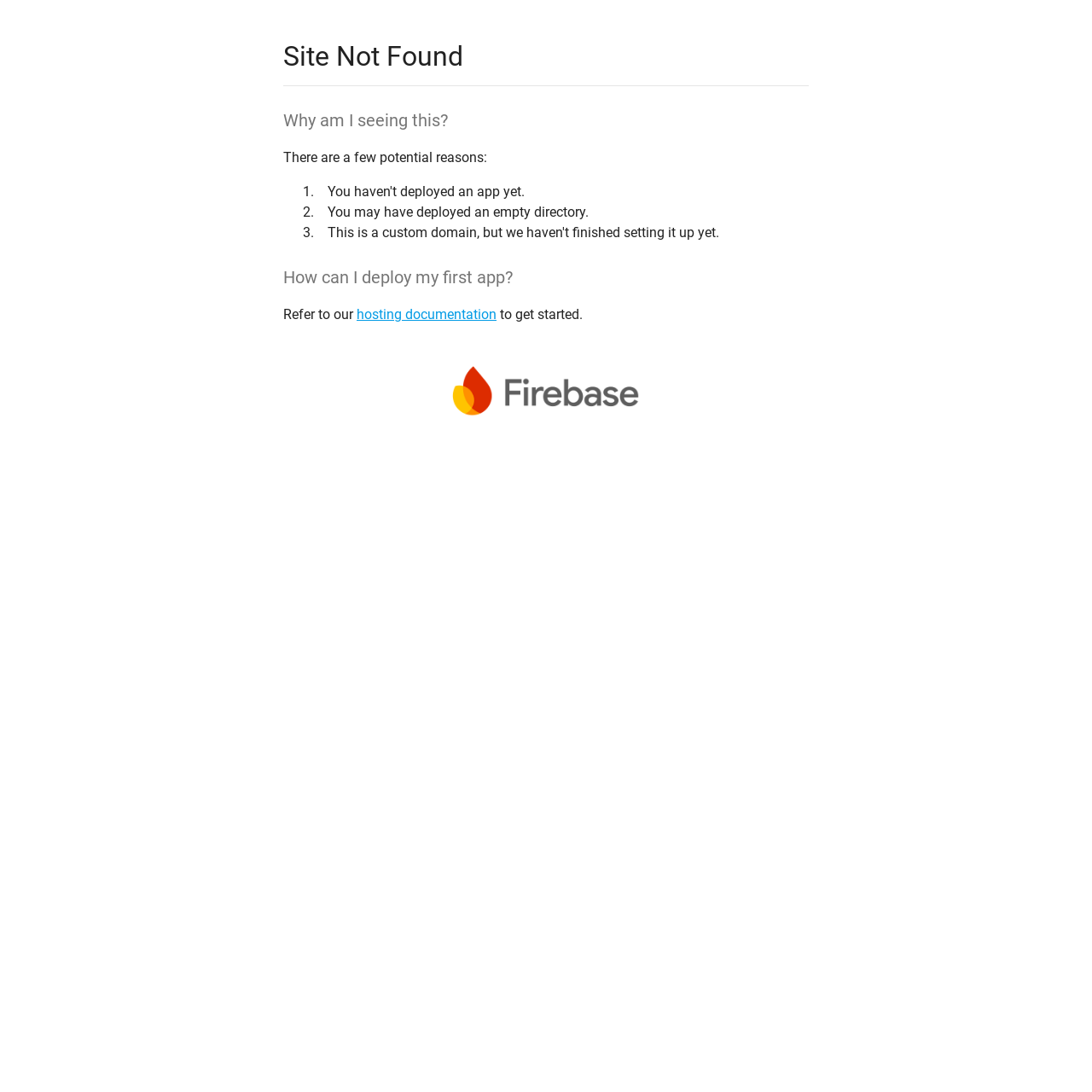What is the reason for seeing this page?
Could you give a comprehensive explanation in response to this question?

The reason for seeing this page is because the user may have deployed an empty directory, as stated in the list of potential reasons.